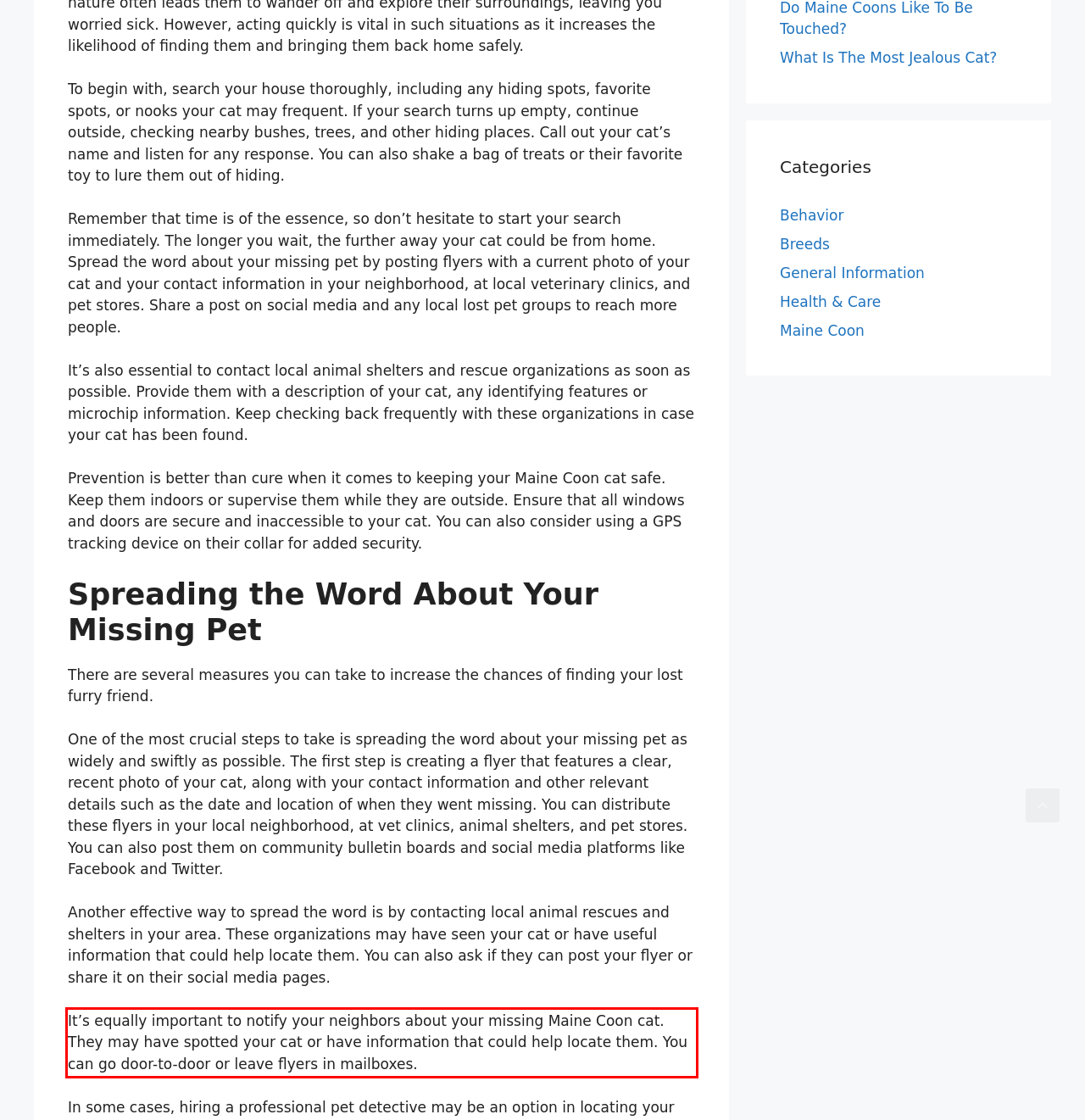Using the provided screenshot of a webpage, recognize the text inside the red rectangle bounding box by performing OCR.

It’s equally important to notify your neighbors about your missing Maine Coon cat. They may have spotted your cat or have information that could help locate them. You can go door-to-door or leave flyers in mailboxes.